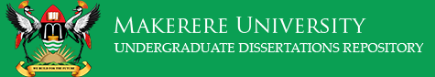Refer to the image and provide a thorough answer to this question:
What is the color of the university's name in the header?

The university's name in the header is prominently displayed in bold, white letters, which stands out against the vibrant green background, emphasizing the importance of the institution's identity.